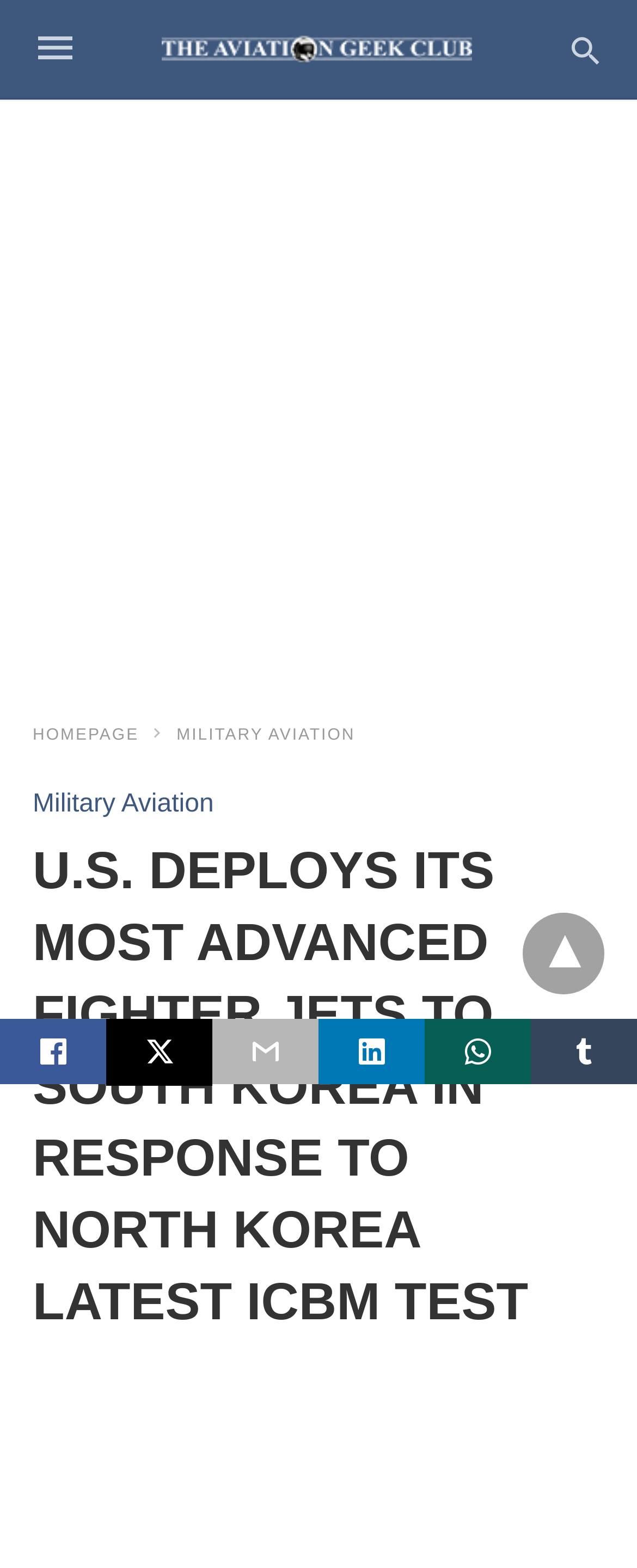Please locate the bounding box coordinates of the region I need to click to follow this instruction: "go to homepage".

[0.051, 0.463, 0.264, 0.475]